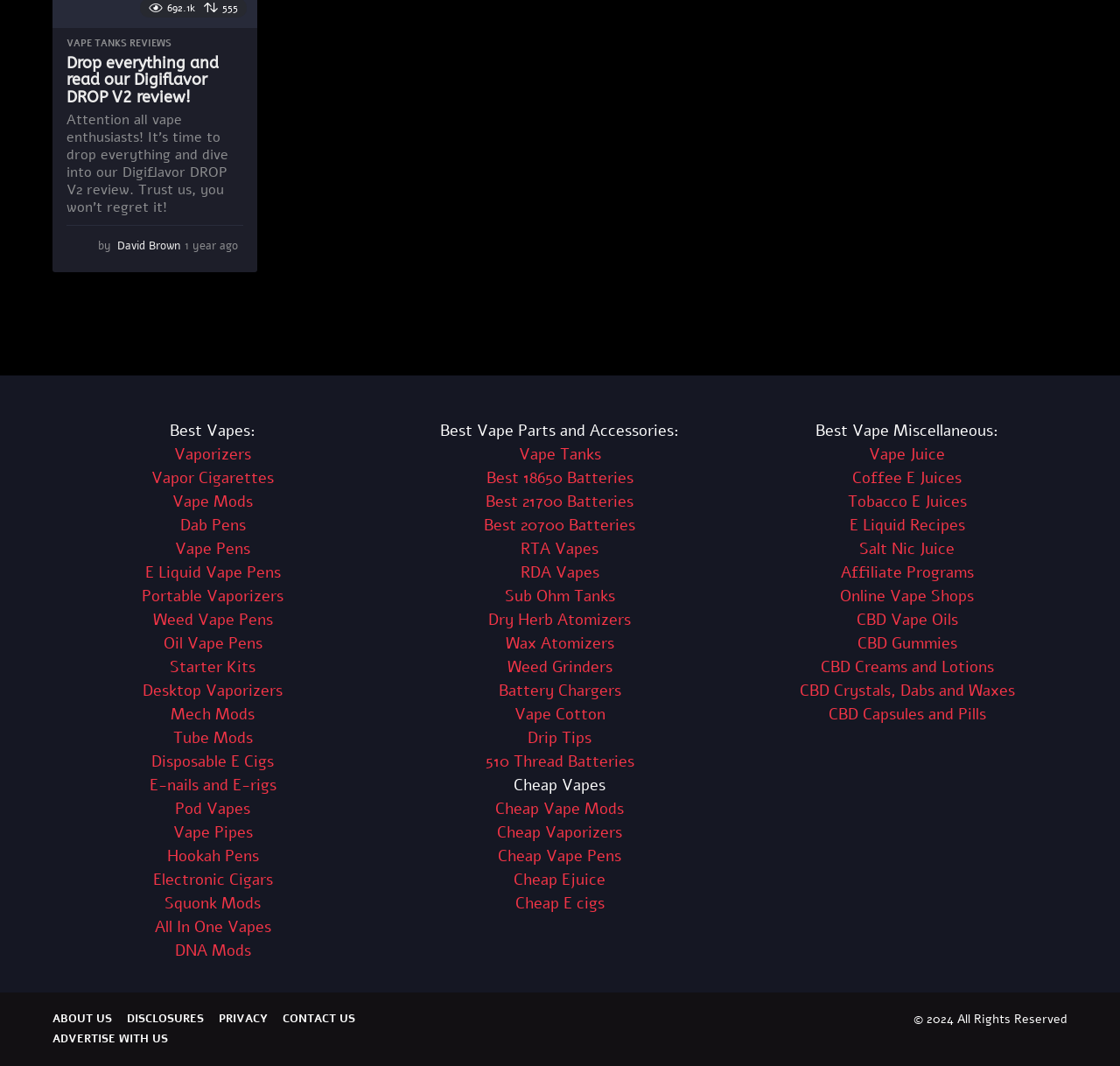Respond to the question below with a single word or phrase:
What is the copyright year of the website?

2024